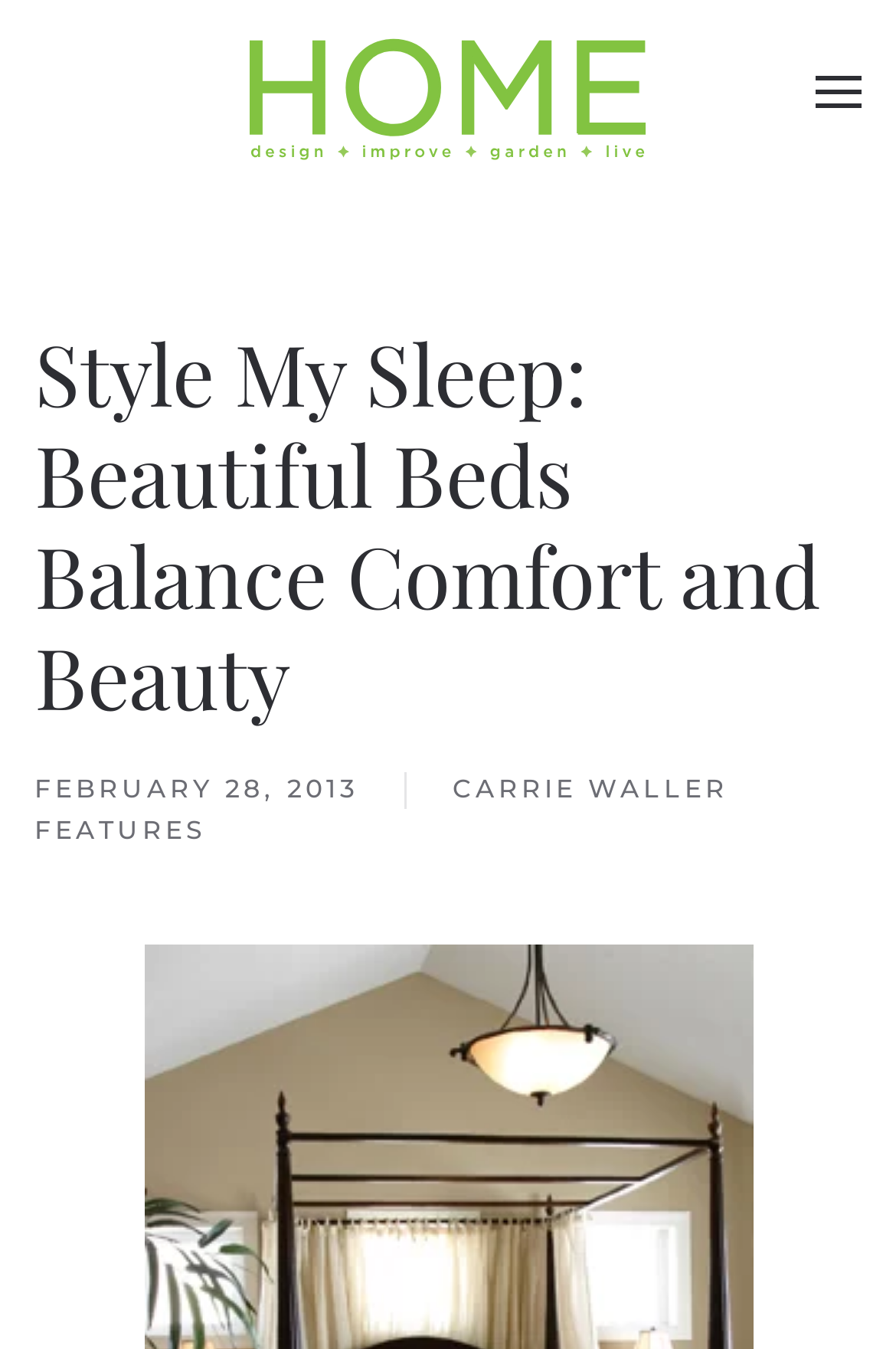Highlight the bounding box of the UI element that corresponds to this description: "Features".

[0.038, 0.602, 0.231, 0.632]